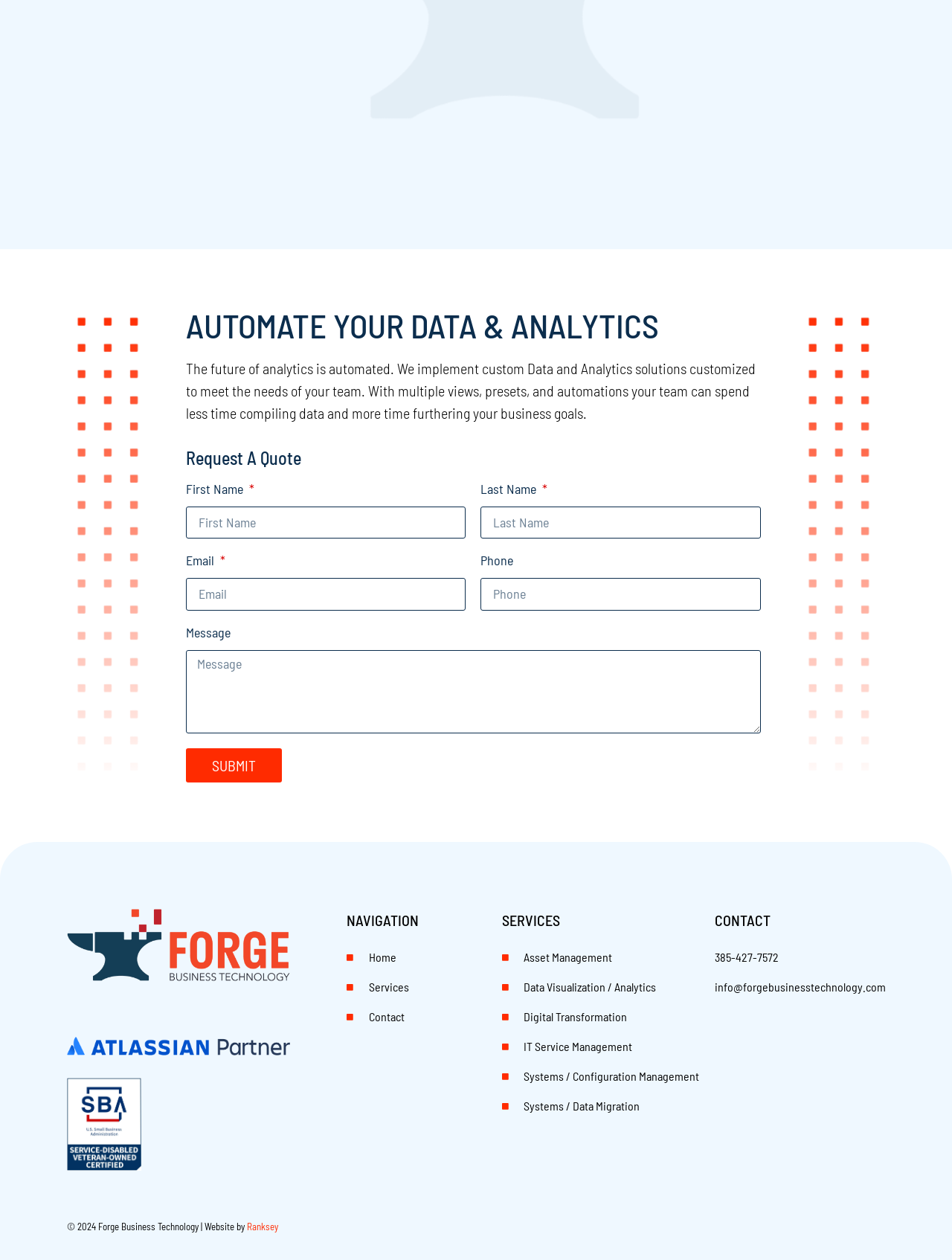Based on the provided description, "info@forgebusinesstechnology.com", find the bounding box of the corresponding UI element in the screenshot.

[0.751, 0.774, 0.93, 0.792]